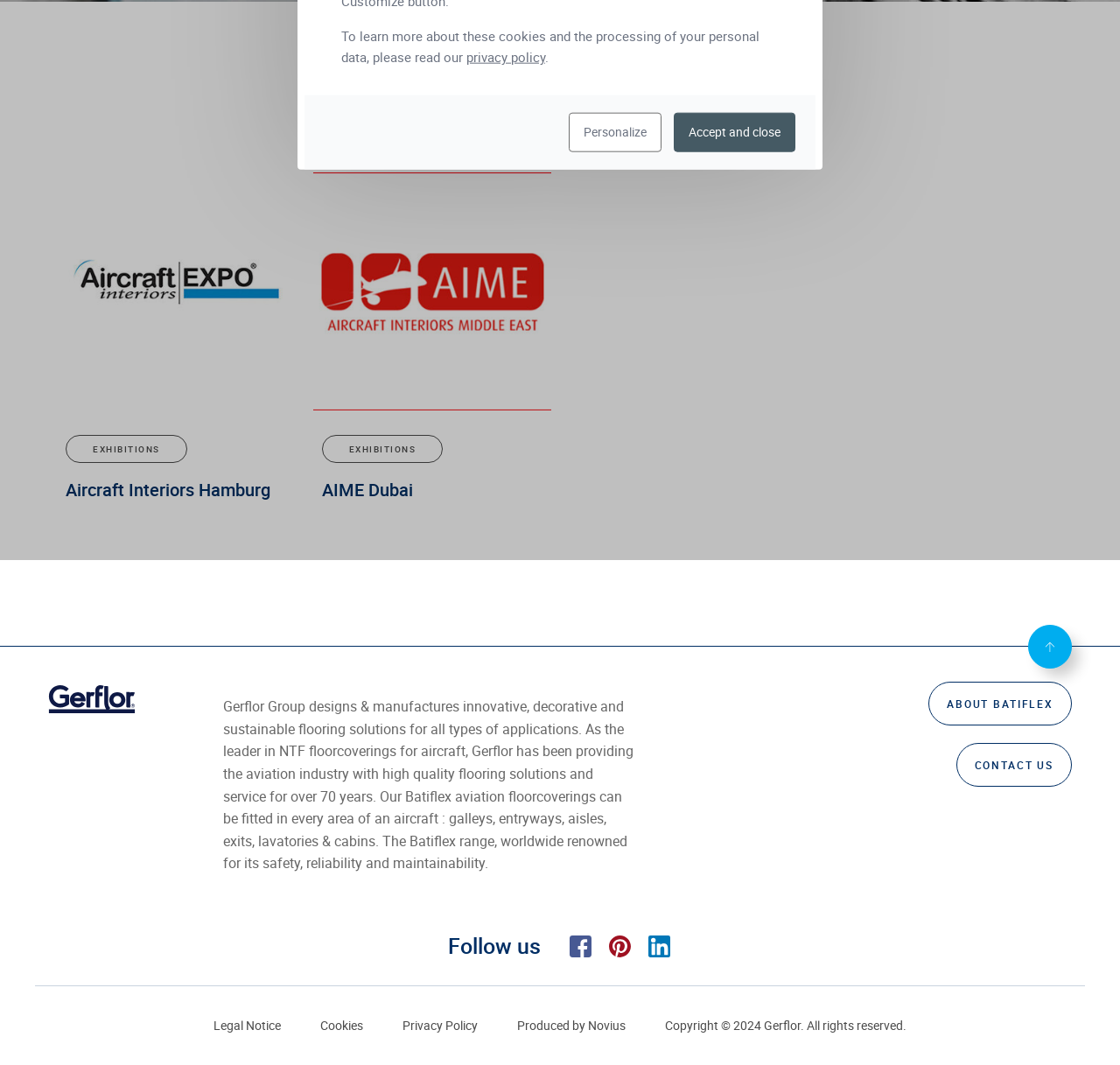Provide the bounding box coordinates for the UI element that is described by this text: "Plus Exhibitions Aircraft Interiors Hamburg". The coordinates should be in the form of four float numbers between 0 and 1: [left, top, right, bottom].

[0.051, 0.162, 0.264, 0.492]